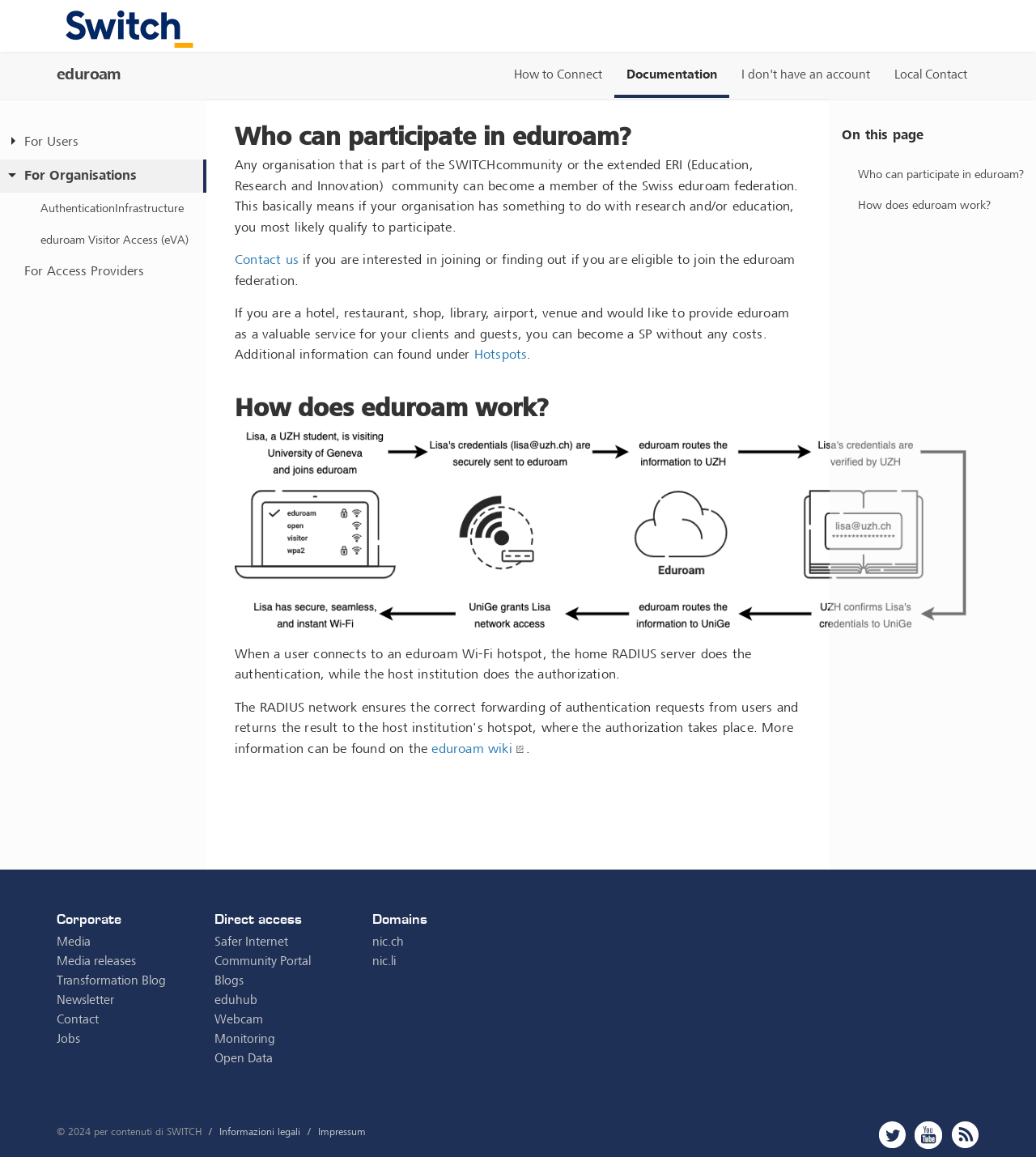Use the details in the image to answer the question thoroughly: 
What is the purpose of the 'Contact us' link?

The 'Contact us' link is provided for organisations that are interested in joining or finding out if they are eligible to join the eduroam federation, as stated in the 'Who can participate in eduroam?' section.